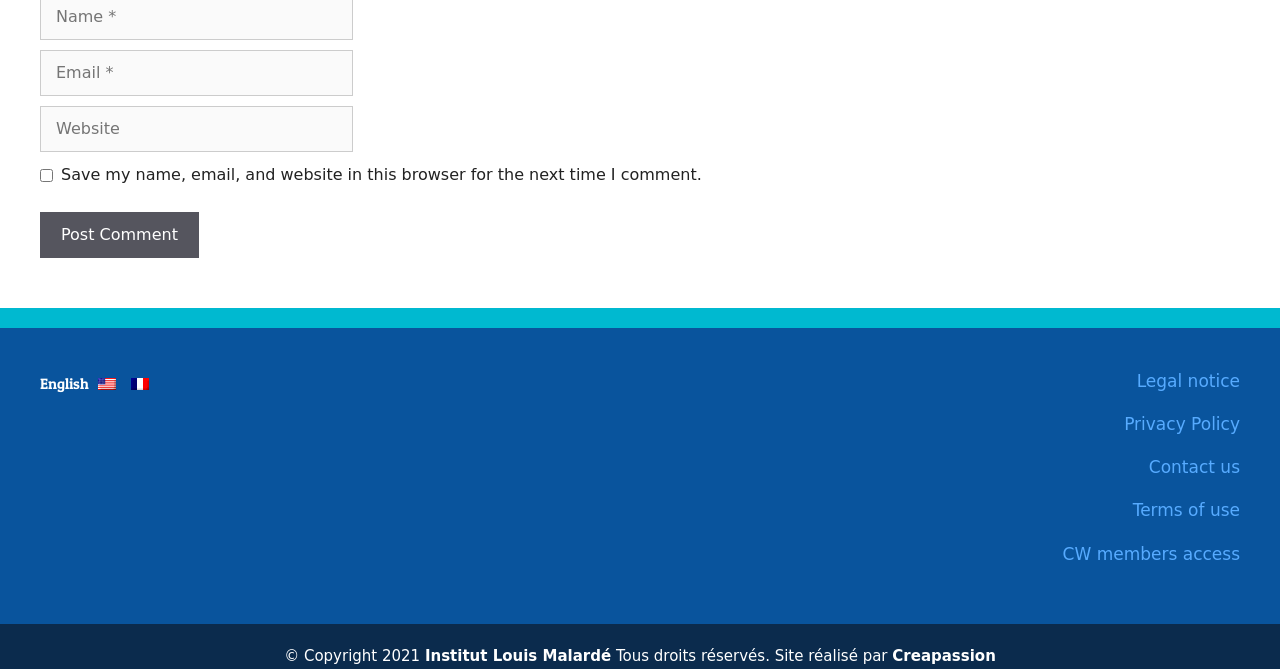Answer this question in one word or a short phrase: How many links are present in the footer section?

5